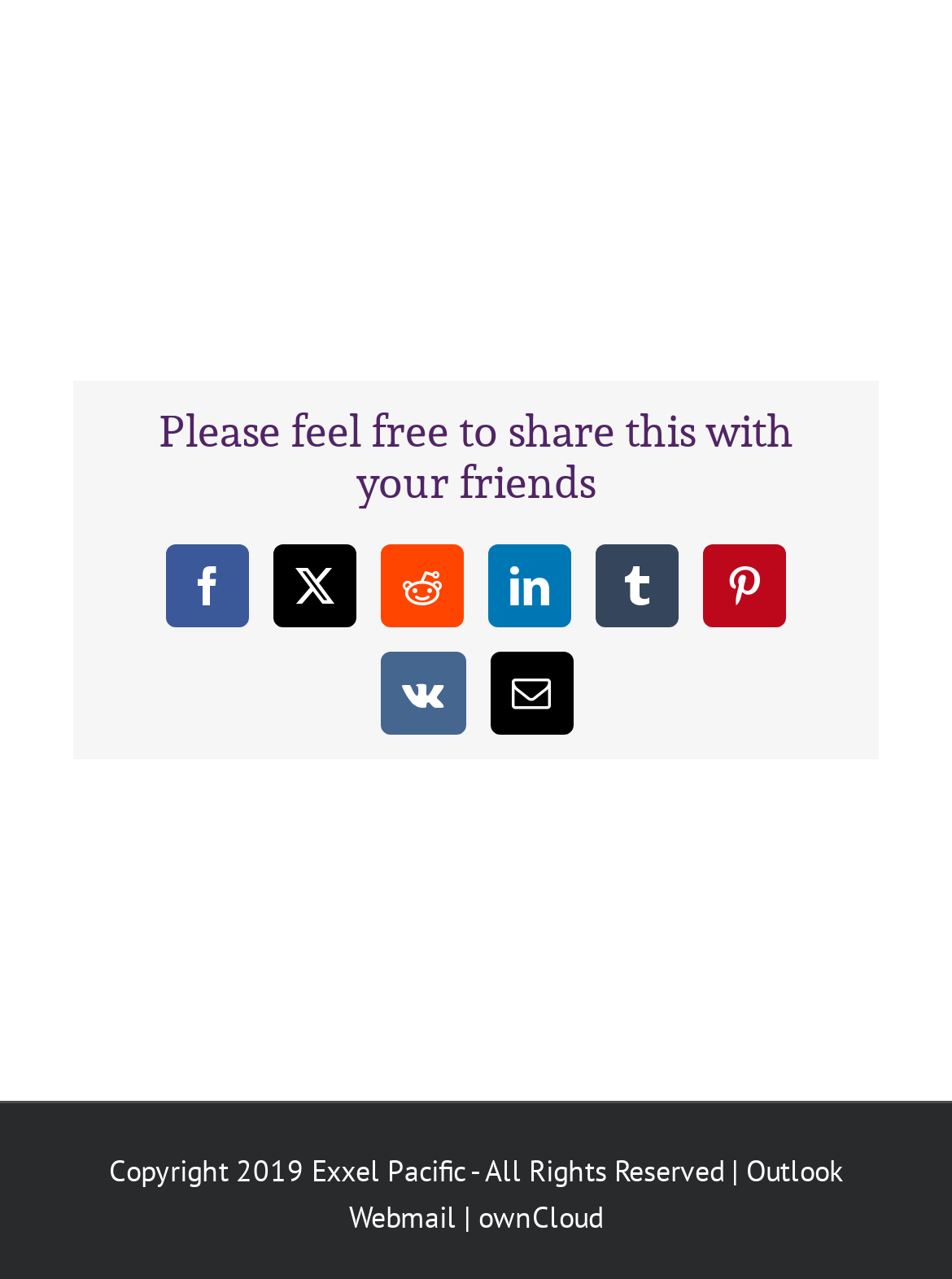Determine the bounding box coordinates in the format (top-left x, top-left y, bottom-right x, bottom-right y). Ensure all values are floating point numbers between 0 and 1. Identify the bounding box of the UI element described by: Outlook Webmail

[0.367, 0.9, 0.886, 0.966]